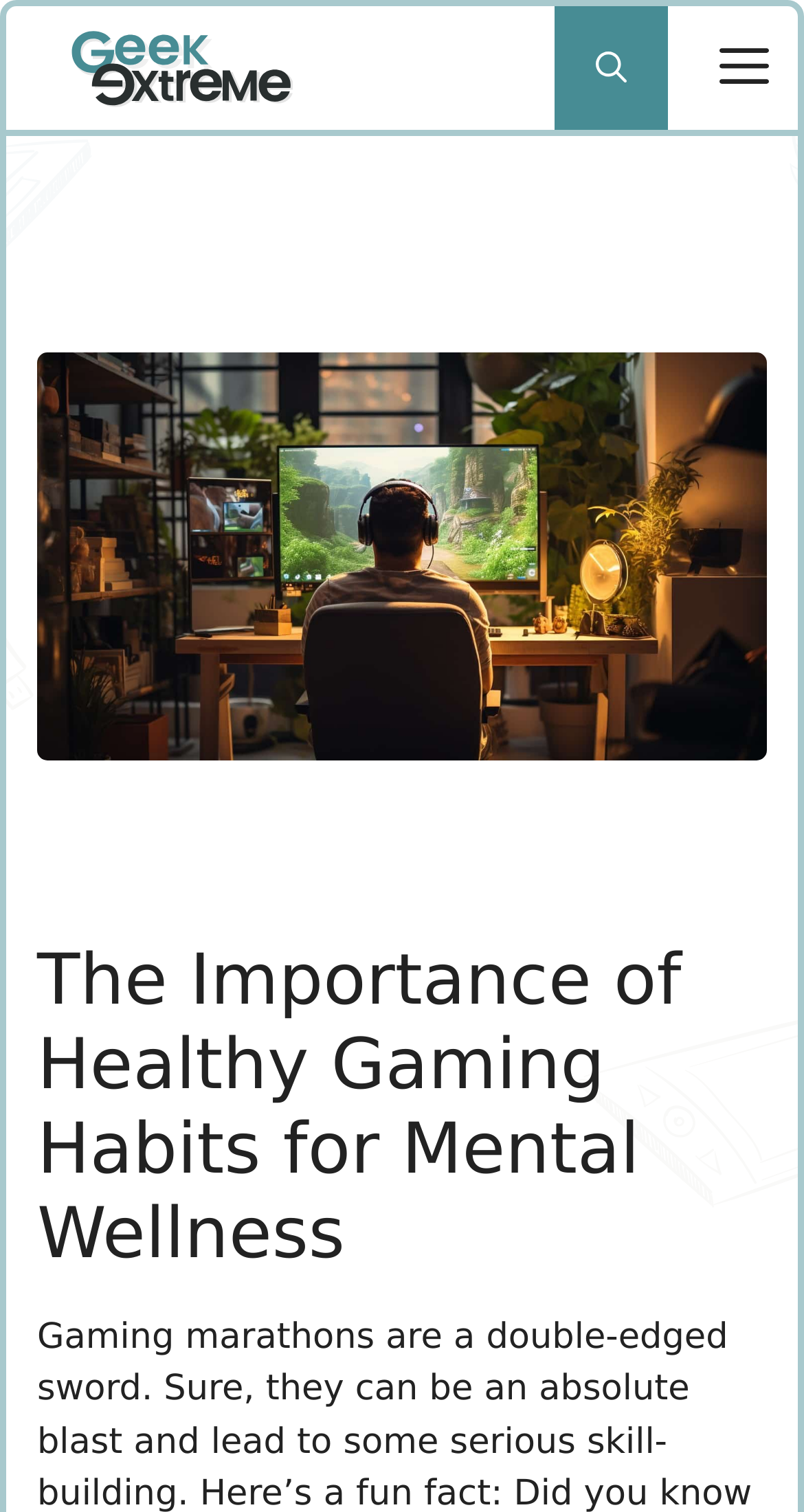Determine the bounding box coordinates of the UI element described below. Use the format (top-left x, top-left y, bottom-right x, bottom-right y) with floating point numbers between 0 and 1: name="s" placeholder="Search..." title="Search for:"

None